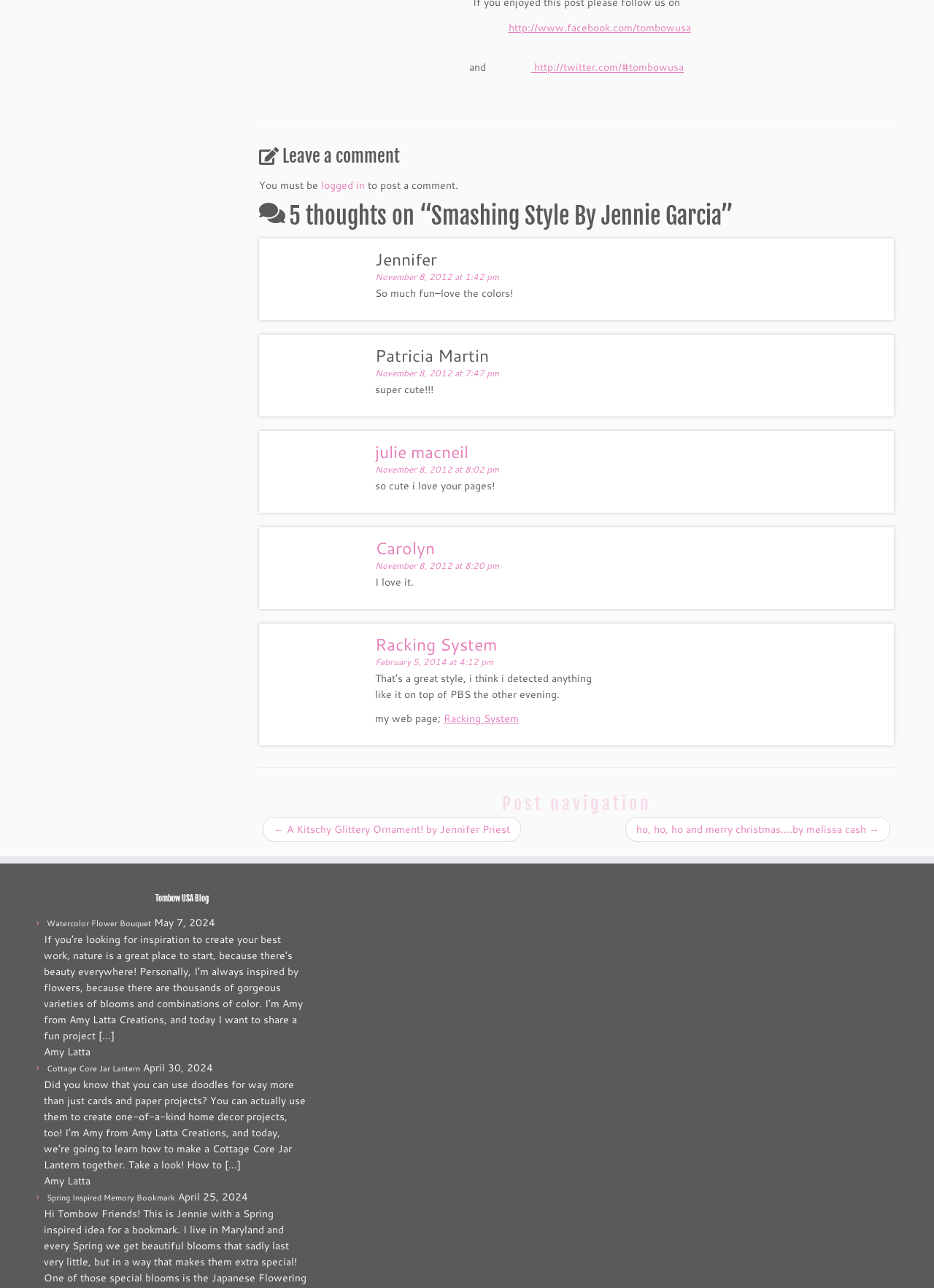What is the date of the last comment? Look at the image and give a one-word or short phrase answer.

February 5, 2014